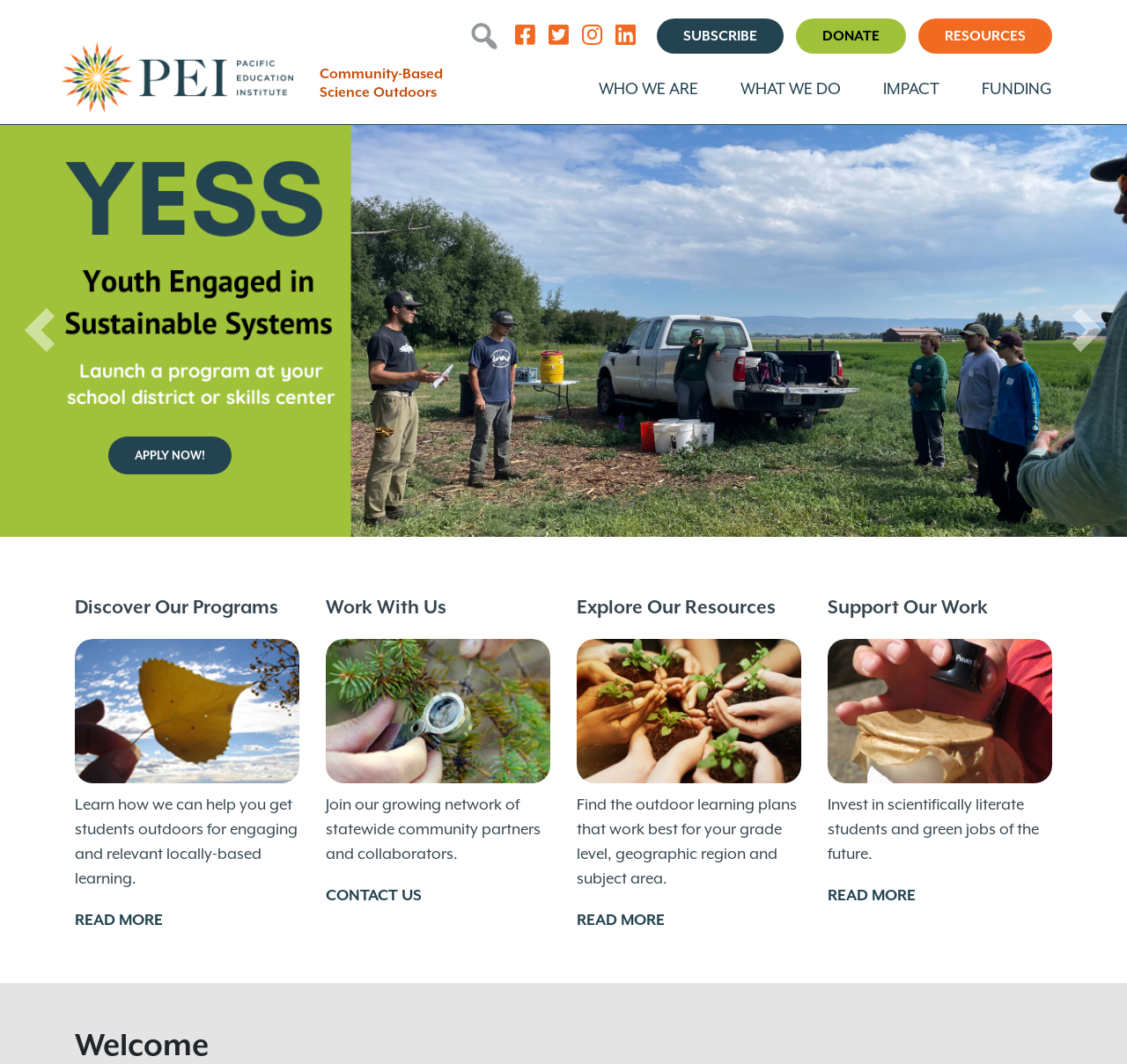Create an elaborate caption that covers all aspects of the webpage.

The webpage is about the Pacific Education Institute, which focuses on K-12 professional development and outdoor education. At the top left corner, there is a logo of the institute, accompanied by a search bar with a magnifying glass icon. Below the search bar, there are social media links to Facebook, Twitter, Instagram, and LinkedIn. 

To the right of the search bar, there are several links, including "SUBSCRIBE", "DONATE", "RESOURCES", "WHO WE ARE", "WHAT WE DO", "IMPACT", and "FUNDING". These links are likely part of the main navigation menu.

Below the navigation menu, there is a large image that takes up the full width of the page, which appears to be a carousel image. Above the image, there is a heading that reads "Community-Based Science Outdoors".

On the left side of the page, there is a call-to-action button that reads "APPLY NOW!". Below the button, there are navigation buttons to move through the carousel images.

The main content of the page is divided into four sections, each with a heading and a brief description. The sections are "Discover Our Programs", "Work With Us", "Explore Our Resources", and "Support Our Work". Each section has a link to read more and an accompanying image. The images are positioned to the left of the text and are roughly half the height of the section.